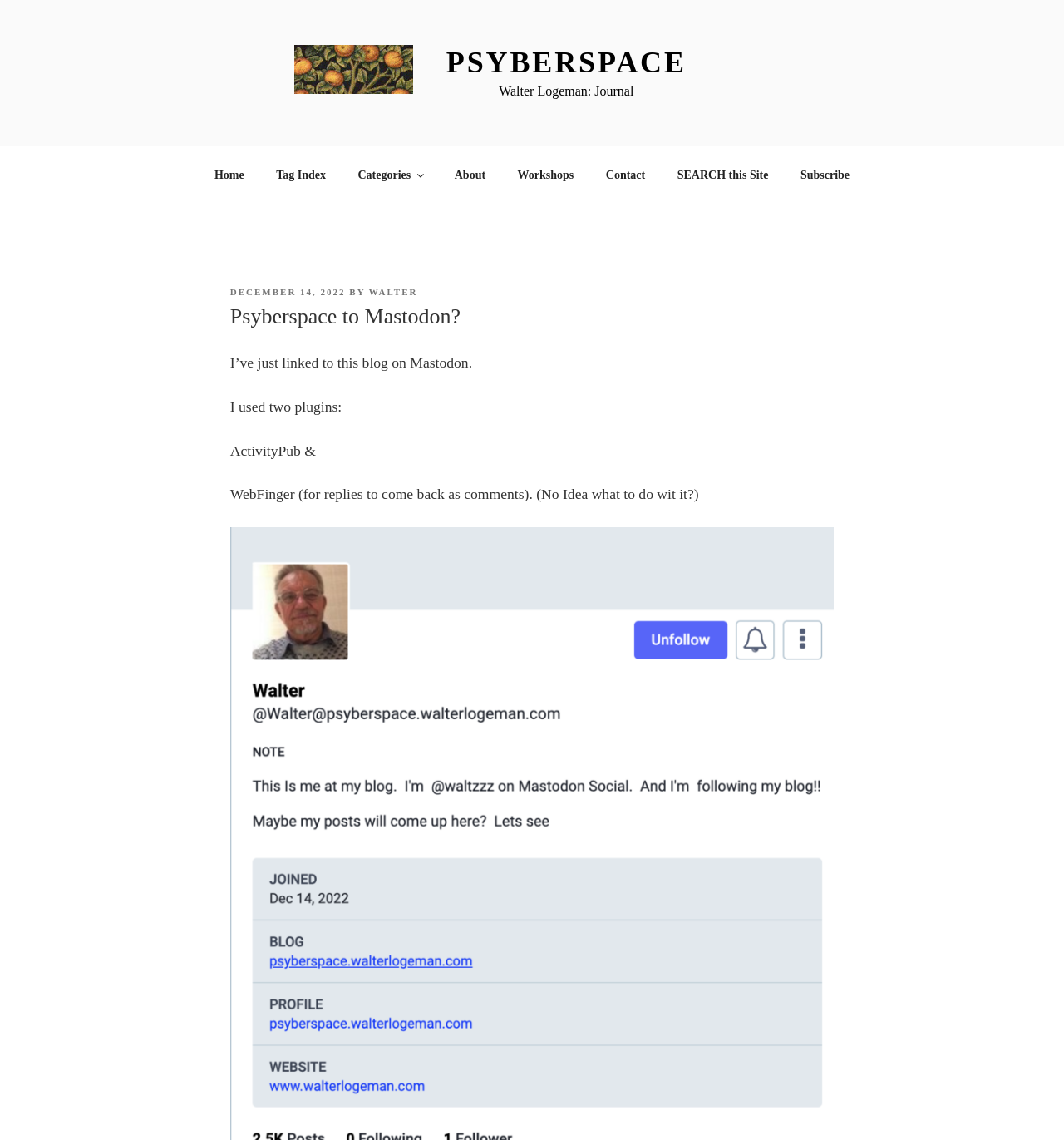Provide the bounding box coordinates of the HTML element this sentence describes: "Psyberspace". The bounding box coordinates consist of four float numbers between 0 and 1, i.e., [left, top, right, bottom].

[0.419, 0.04, 0.645, 0.069]